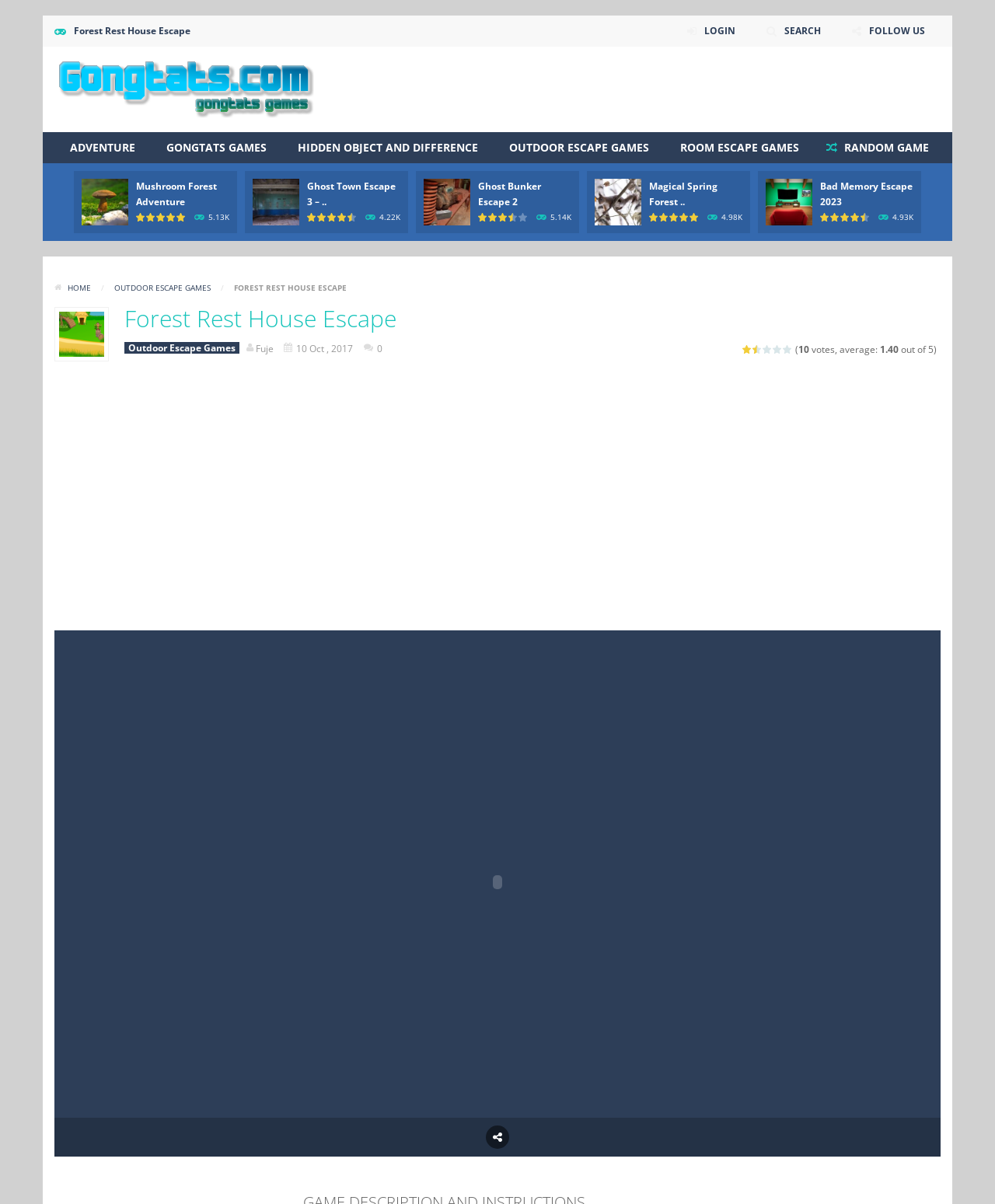What is the rating of the first game?
From the screenshot, provide a brief answer in one word or phrase.

5.00 out of 5